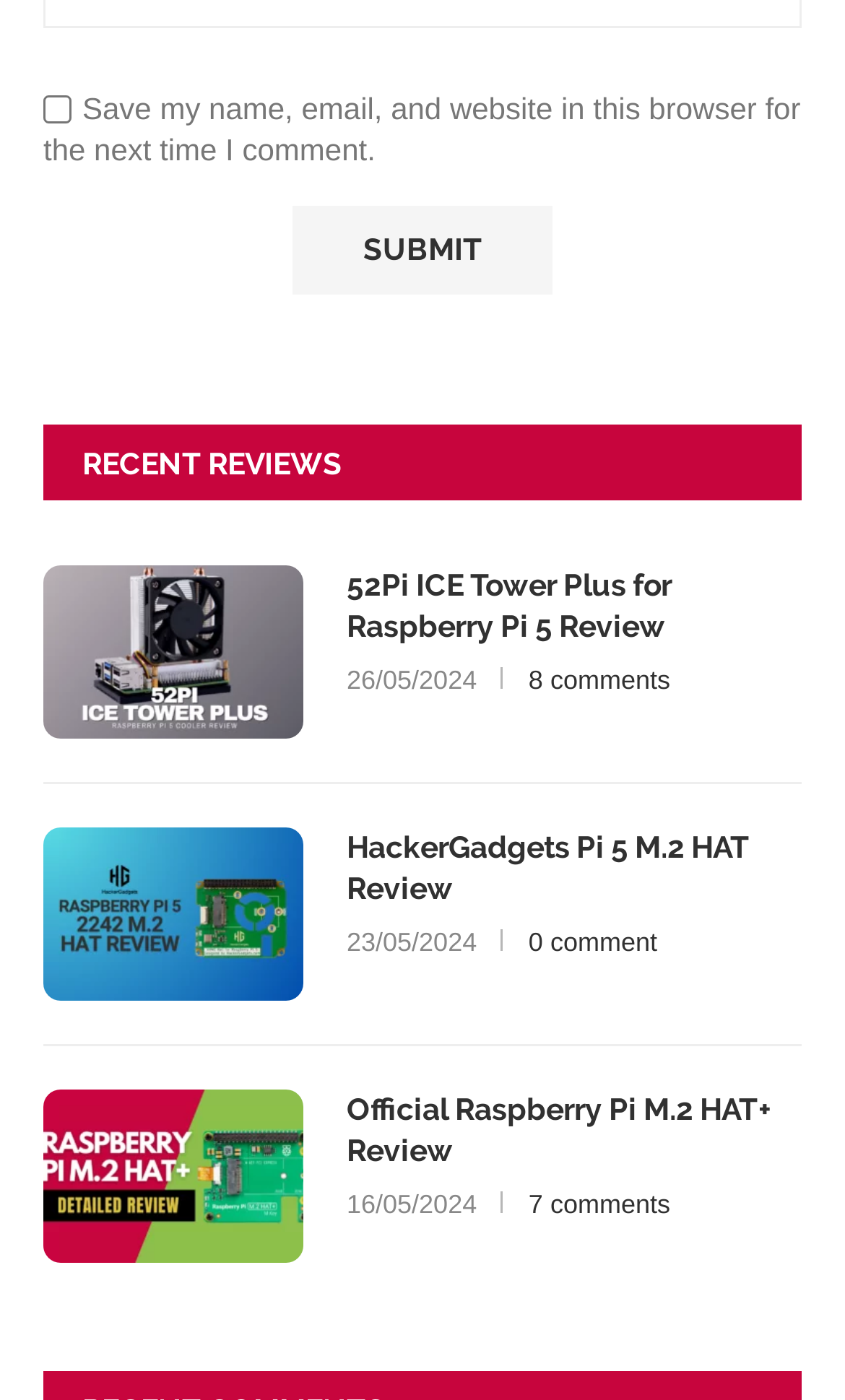Can you determine the bounding box coordinates of the area that needs to be clicked to fulfill the following instruction: "View the comments of HackerGadgets Pi 5 M.2 HAT Review"?

[0.626, 0.662, 0.778, 0.684]